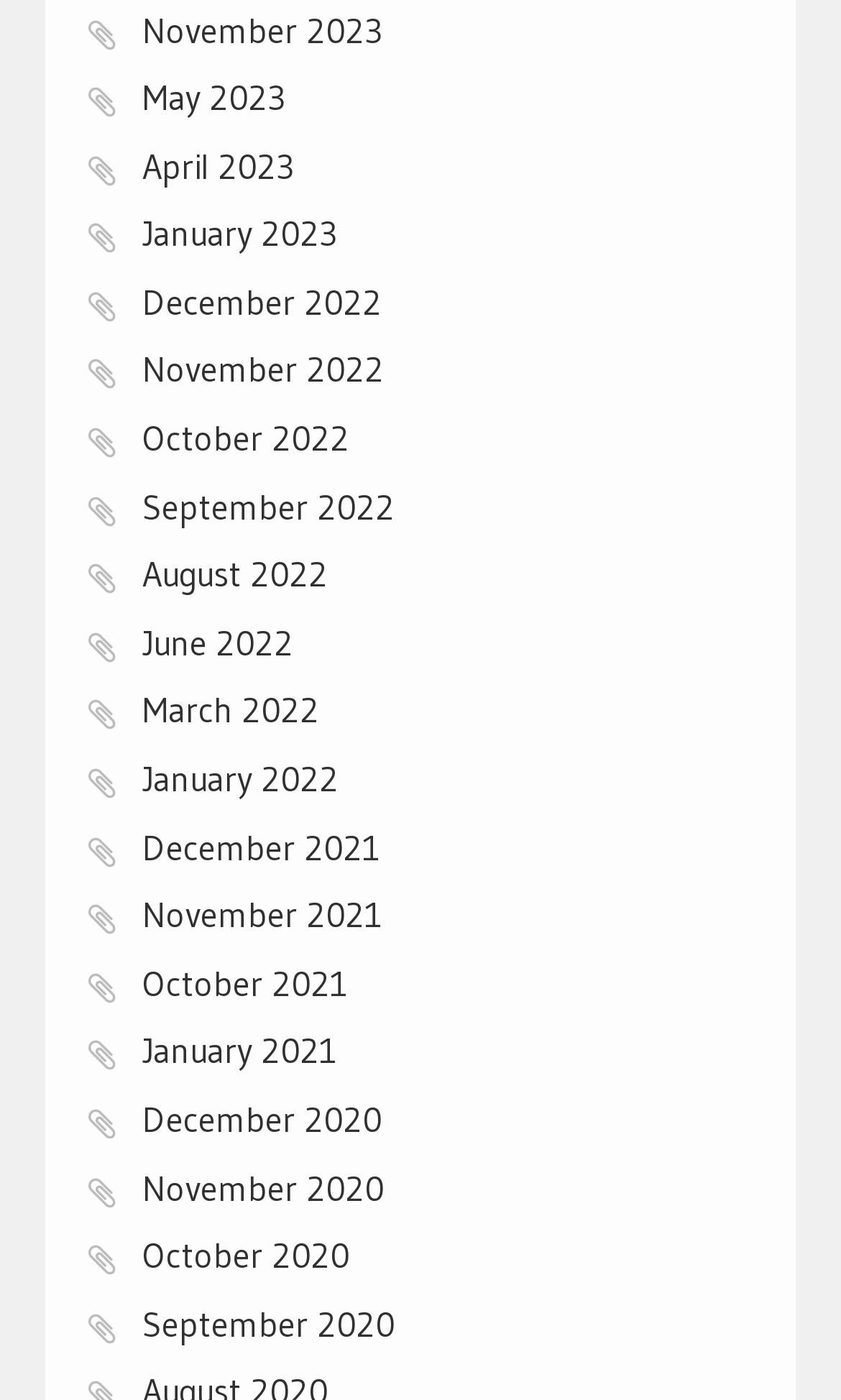Provide the bounding box coordinates of the UI element that matches the description: "June 2022".

[0.169, 0.443, 0.348, 0.474]